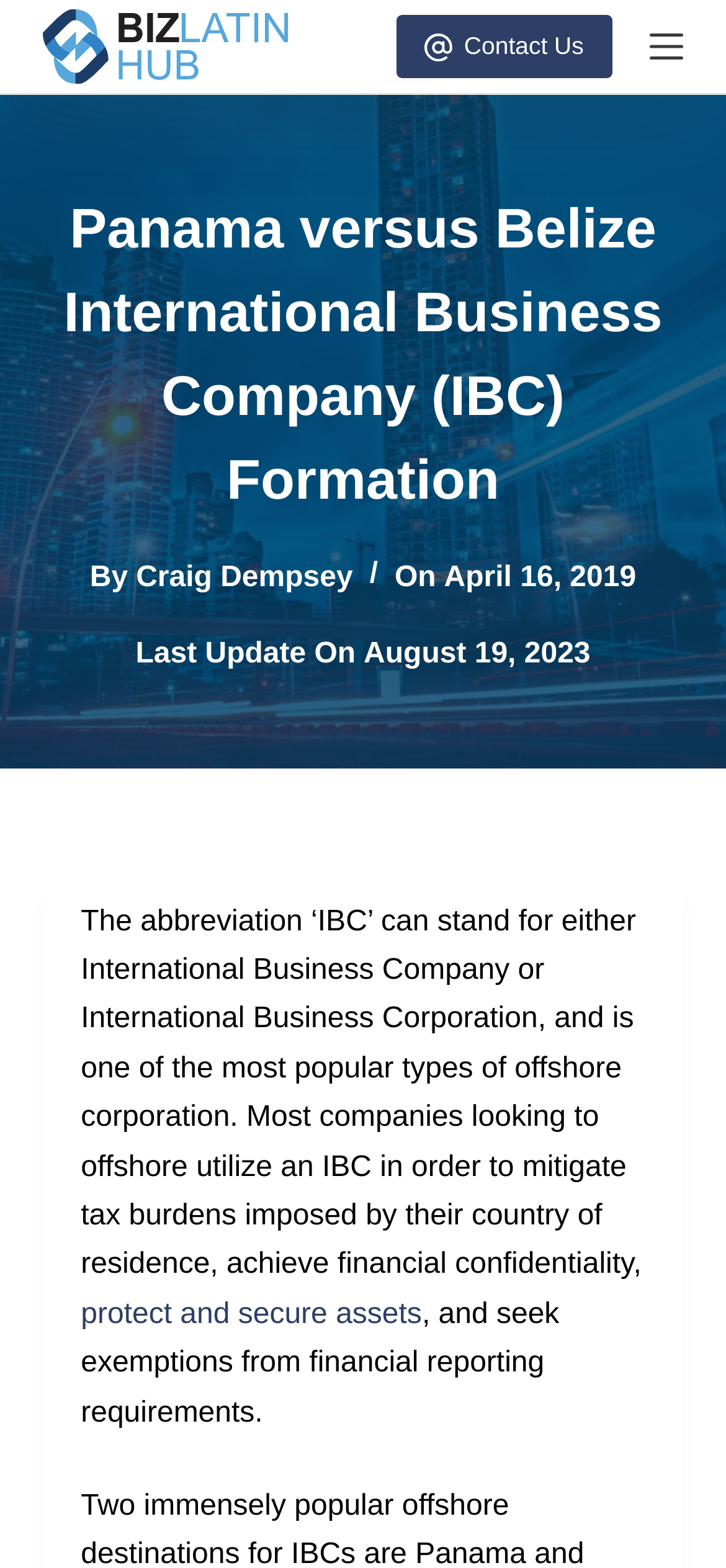Generate a thorough explanation of the webpage's elements.

The webpage is about comparing Panama and Belize for International Business Company (IBC) formation. At the top left, there is a link to skip to the content. Next to it, on the top center, is the logo of "Biz Latin Hub" with a link to the website. On the top right, there is a link to "Contact Us" accompanied by a small icon.

Below the top navigation, there is a large banner image that spans the entire width of the page, showcasing IBC company formation in Panama and Belize. Above the image, there is a header section that contains the title "Panama versus Belize International Business Company (IBC) Formation" in a large font. The title is attributed to "Craig Dempsey" and dated "April 16, 2019", with a last update on "August 19, 2023".

Below the header, there is a block of text that explains the purpose of an IBC, which is to mitigate tax burdens, achieve financial confidentiality, protect and secure assets, and seek exemptions from financial reporting requirements. The text also contains a link to learn more about protecting and securing assets.